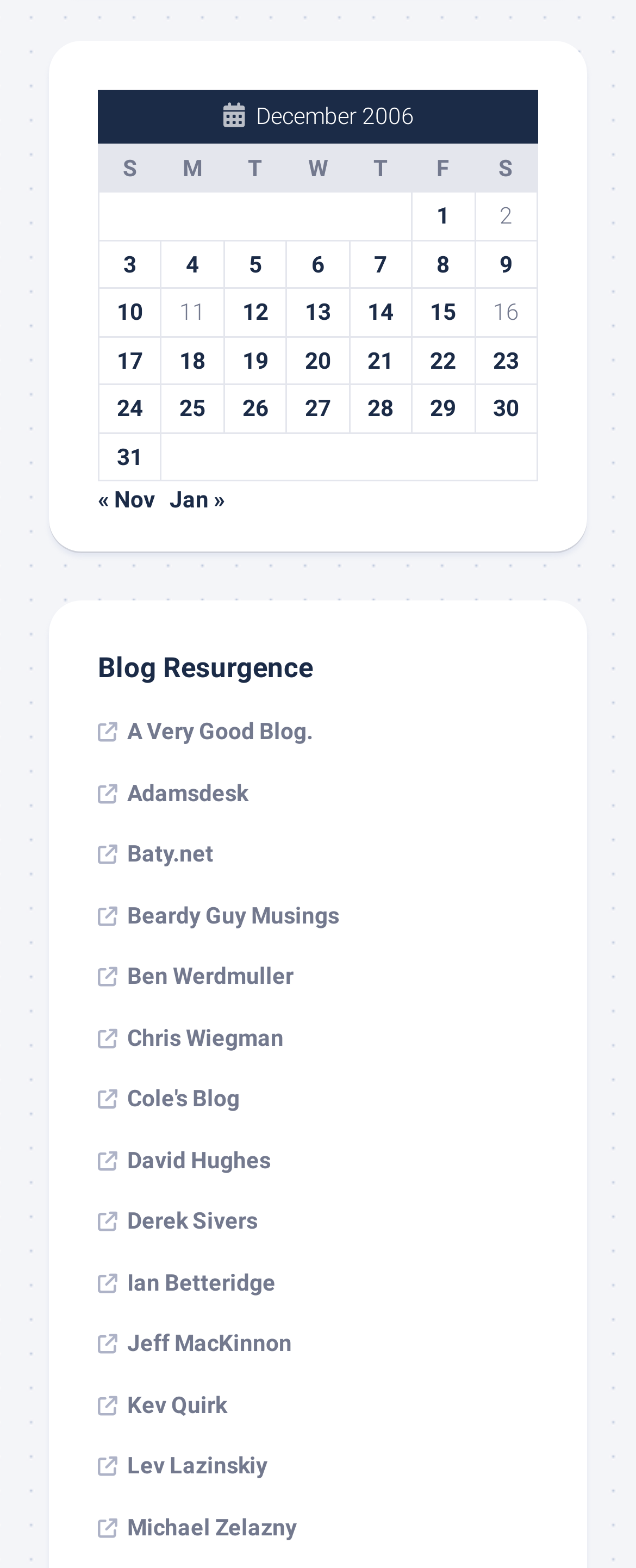Please provide a brief answer to the following inquiry using a single word or phrase:
What is the purpose of the links in the table?

To view posts published on a specific day